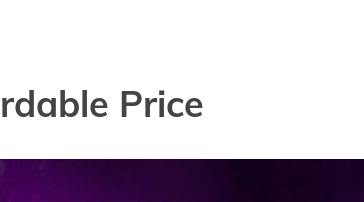Answer the question using only a single word or phrase: 
What is the section trying to appeal to in consumers?

Value